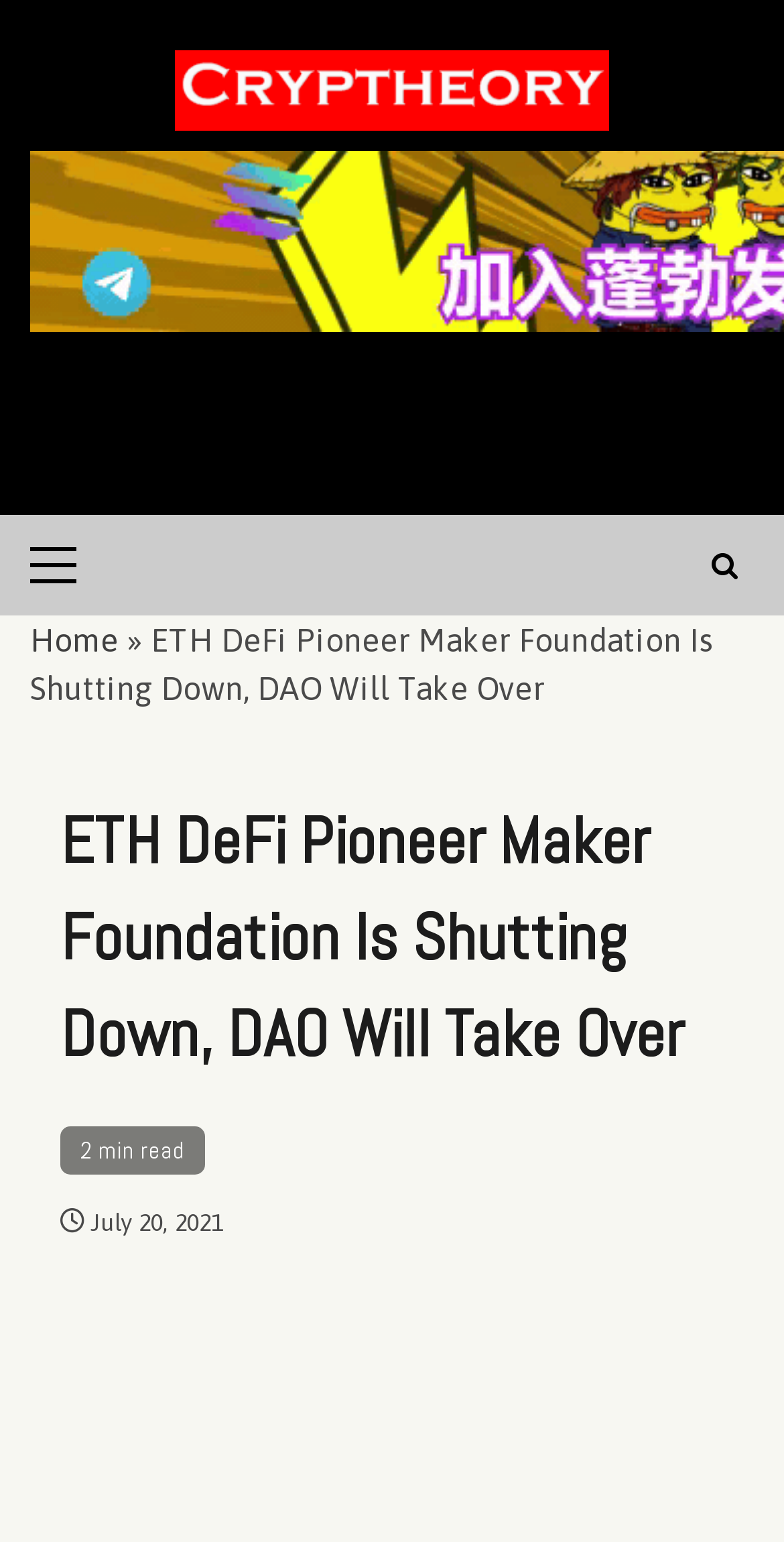Identify the bounding box coordinates for the element that needs to be clicked to fulfill this instruction: "View shipping and returns policy". Provide the coordinates in the format of four float numbers between 0 and 1: [left, top, right, bottom].

None